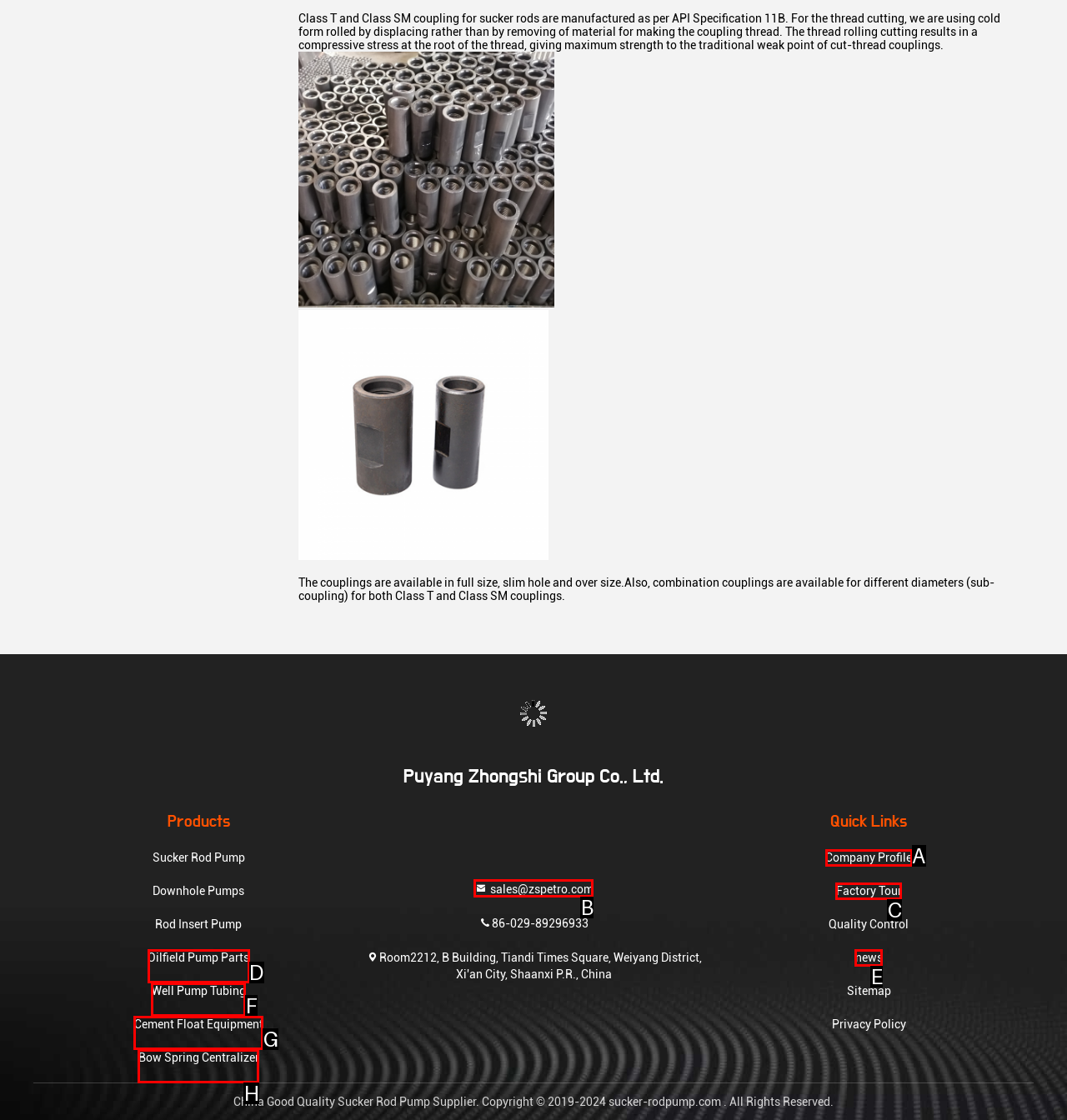Select the option that matches this description: Factory Tour
Answer by giving the letter of the chosen option.

C